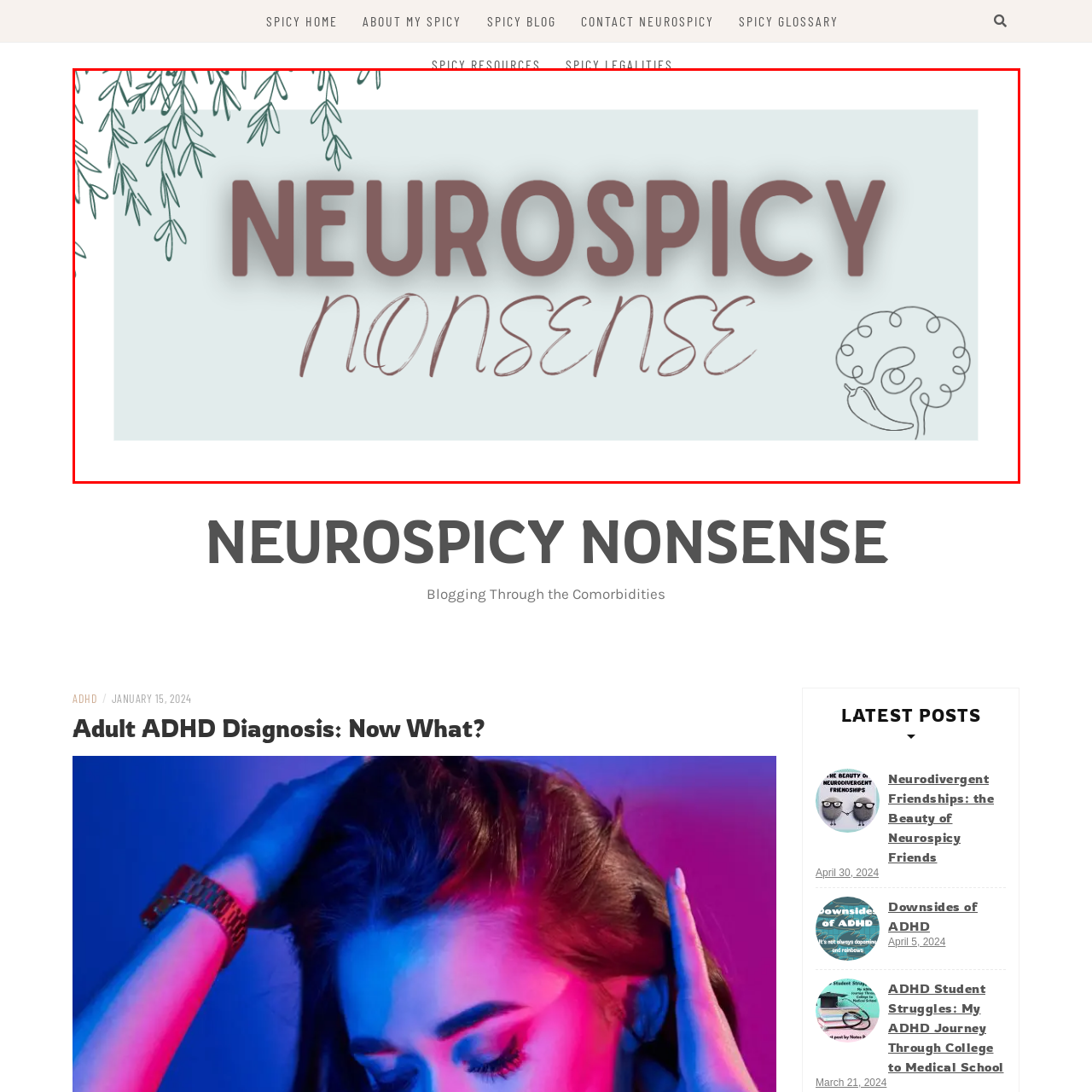What is the tone of the webpage?
Pay attention to the image surrounded by the red bounding box and answer the question in detail based on the image.

The caption describes the approach to the topic as 'playful yet thoughtful', and the use of a stylized font, delicate illustrations, and a soft background color all contribute to a light-hearted tone that invites readers to explore the webpage.